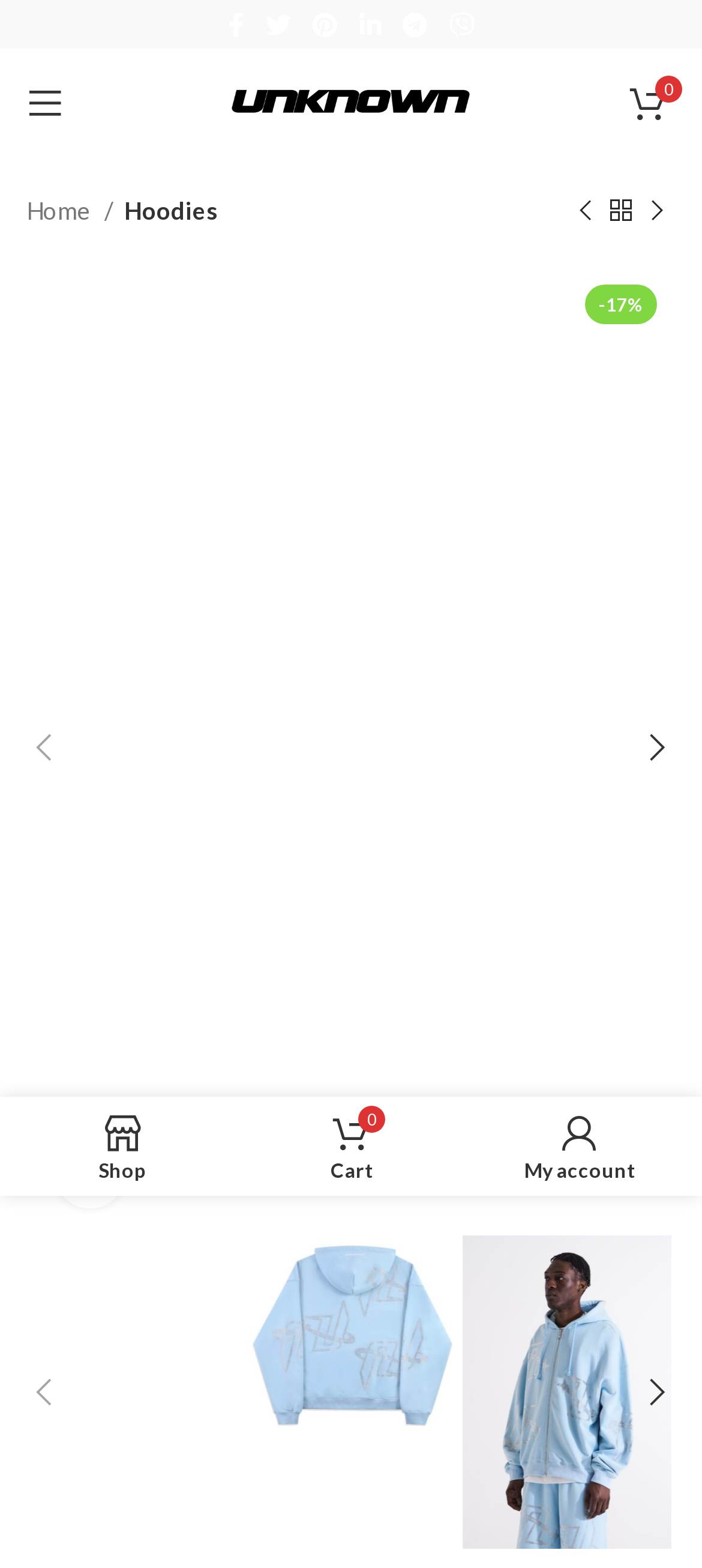Based on the provided description, "aria-label="Next product"", find the bounding box of the corresponding UI element in the screenshot.

[0.91, 0.124, 0.962, 0.147]